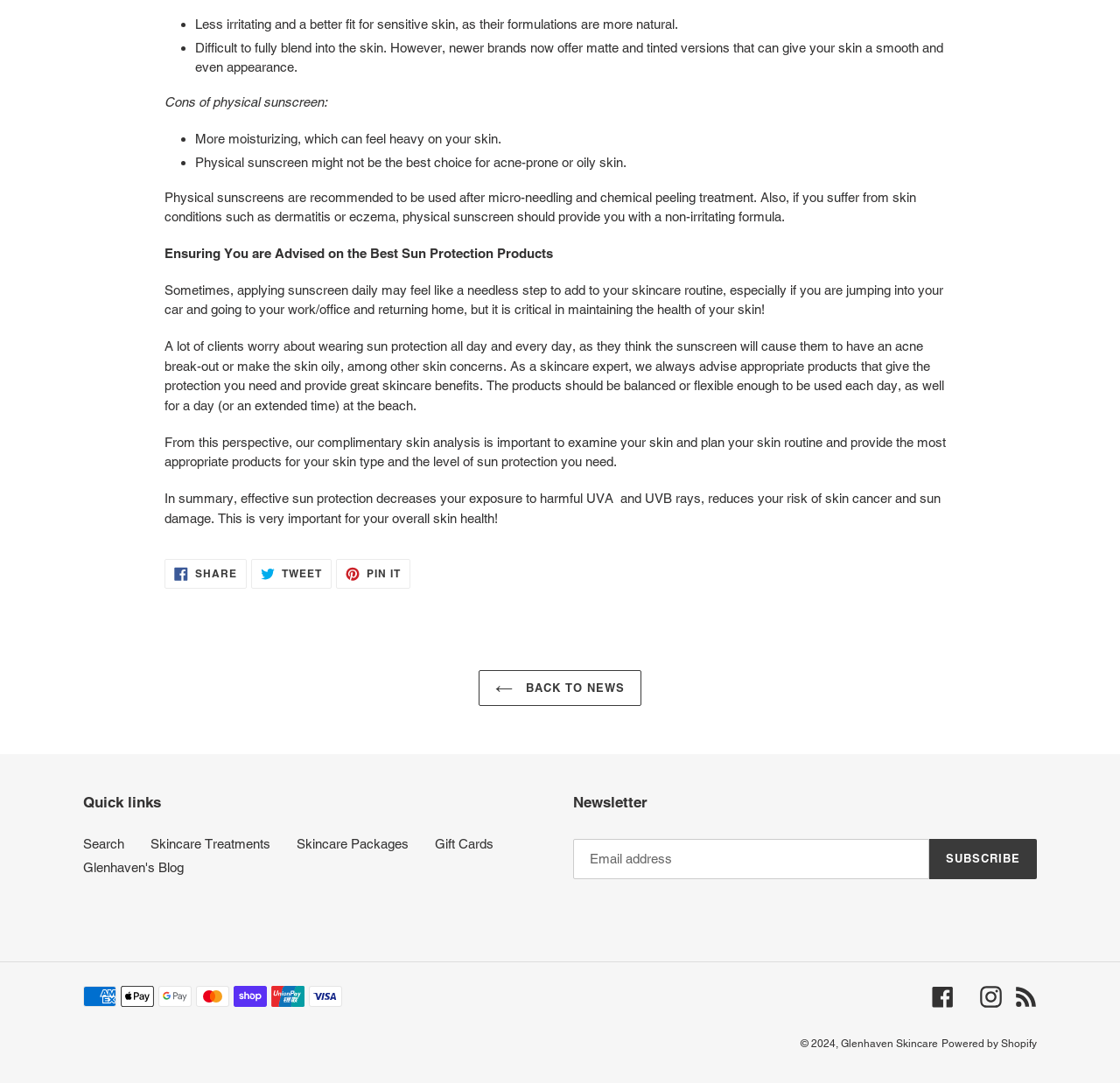Please determine the bounding box coordinates for the UI element described here. Use the format (top-left x, top-left y, bottom-right x, bottom-right y) with values bounded between 0 and 1: RSS

[0.906, 0.911, 0.926, 0.931]